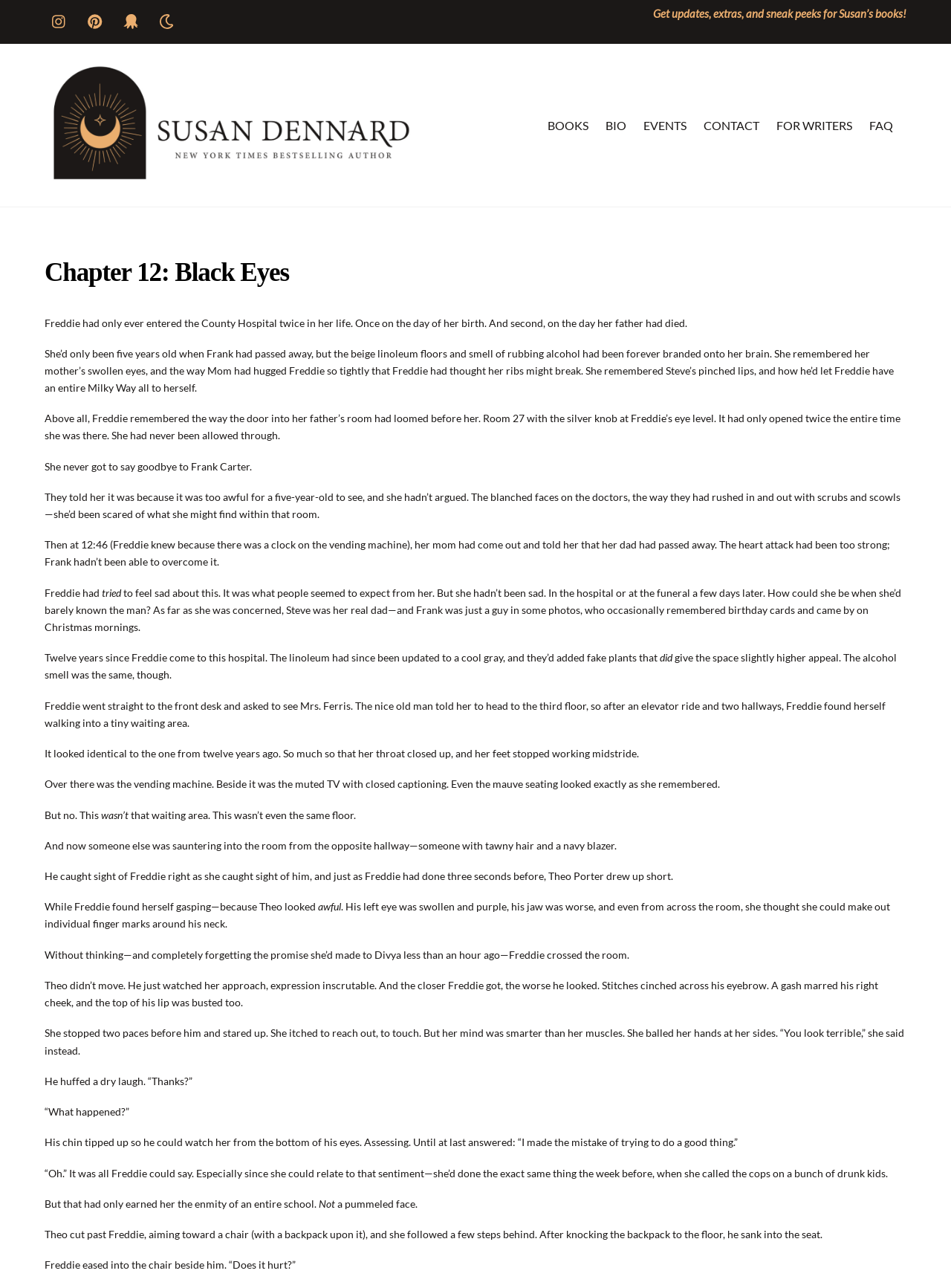What is the title of the chapter?
Please provide a comprehensive answer based on the information in the image.

The title of the chapter is mentioned at the top of the webpage, and it is also mentioned in the heading 'Chapter 12: Black Eyes'.